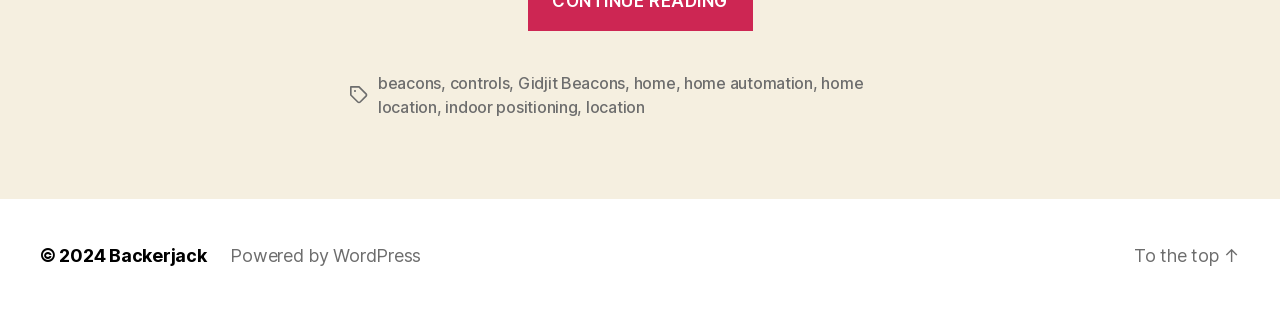Find the bounding box of the web element that fits this description: "Powered by WordPress".

[0.18, 0.785, 0.329, 0.852]